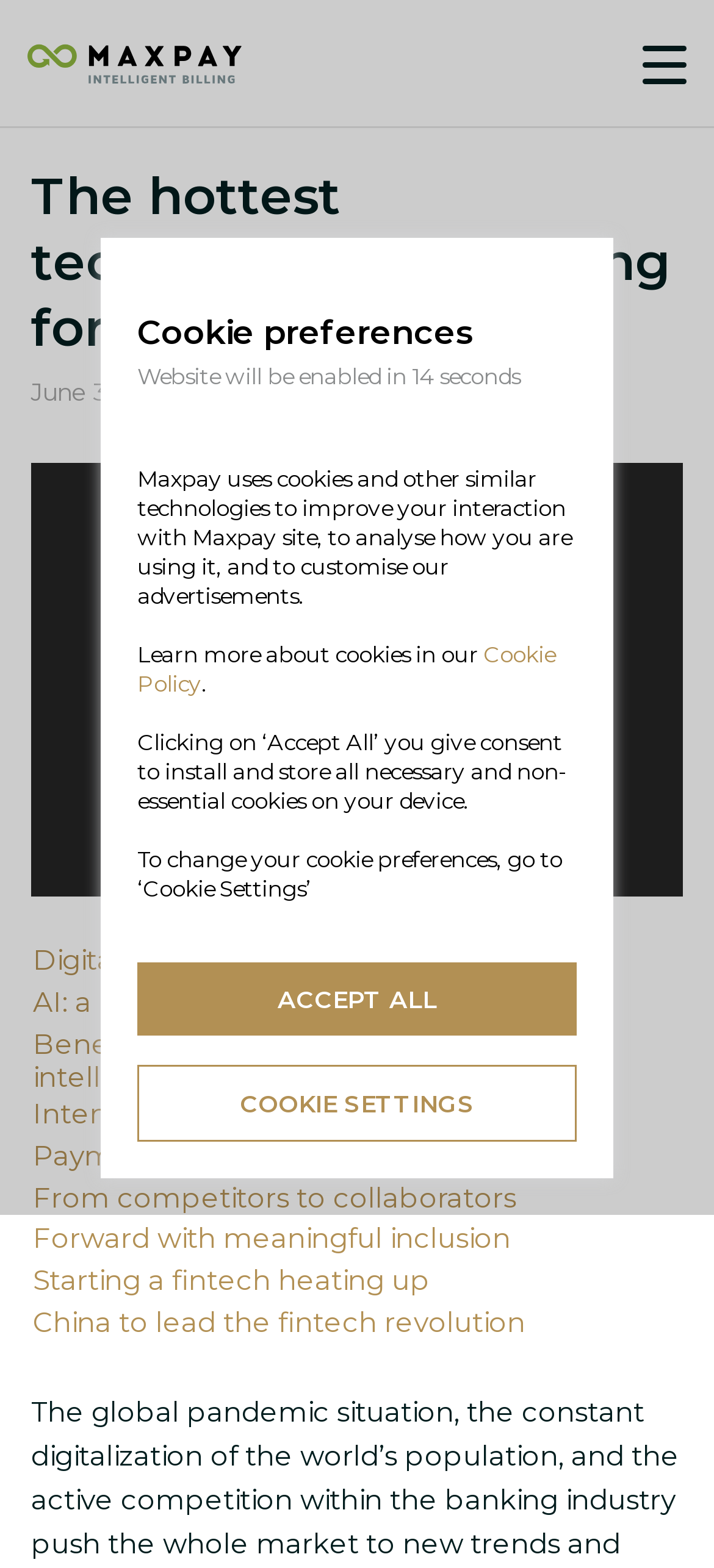Given the element description, predict the bounding box coordinates in the format (top-left x, top-left y, bottom-right x, bottom-right y), using floating point numbers between 0 and 1: Forward with meaningful inclusion

[0.046, 0.78, 0.715, 0.801]